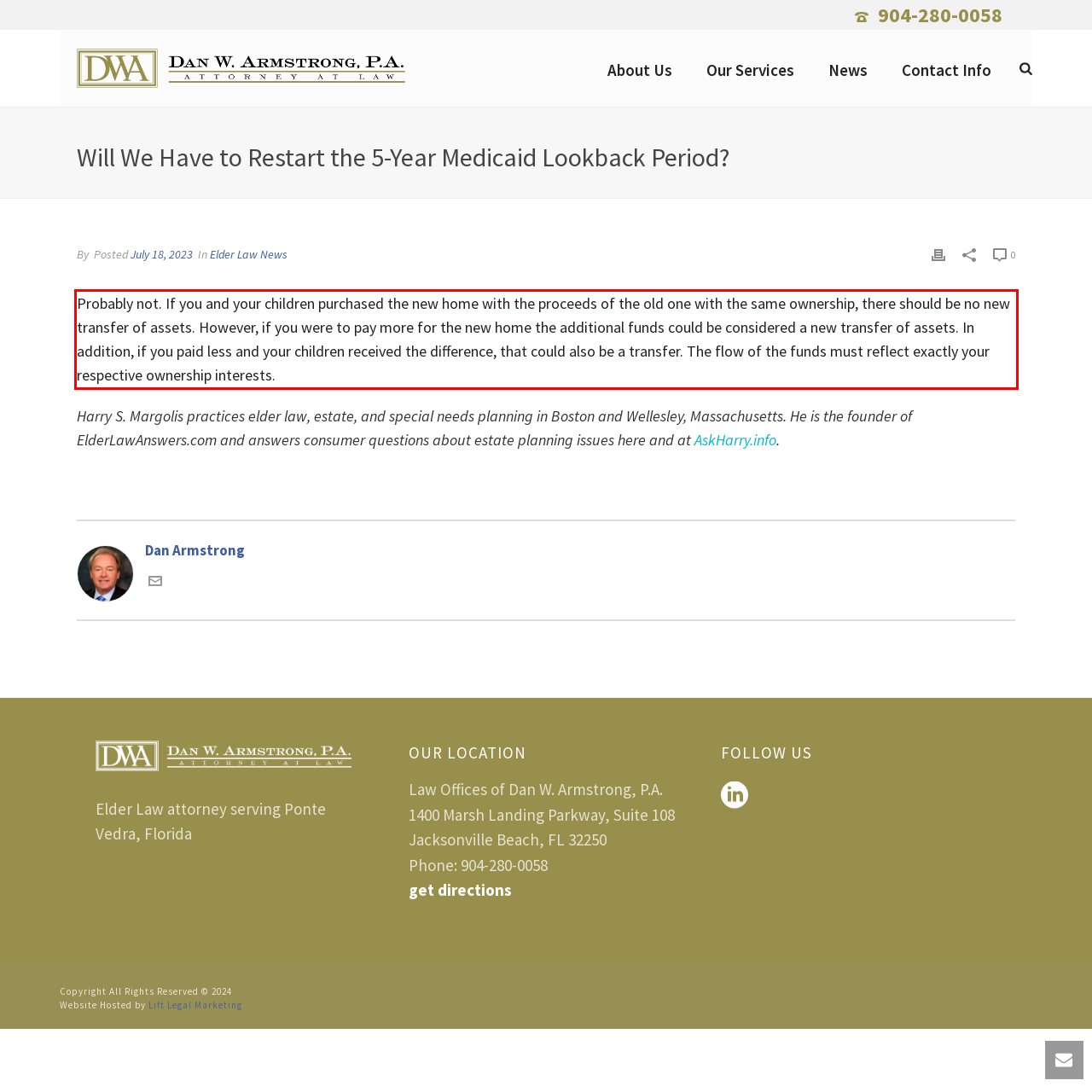Perform OCR on the text inside the red-bordered box in the provided screenshot and output the content.

Probably not. If you and your children purchased the new home with the proceeds of the old one with the same ownership, there should be no new transfer of assets. However, if you were to pay more for the new home the additional funds could be considered a new transfer of assets. In addition, if you paid less and your children received the difference, that could also be a transfer. The flow of the funds must reflect exactly your respective ownership interests.